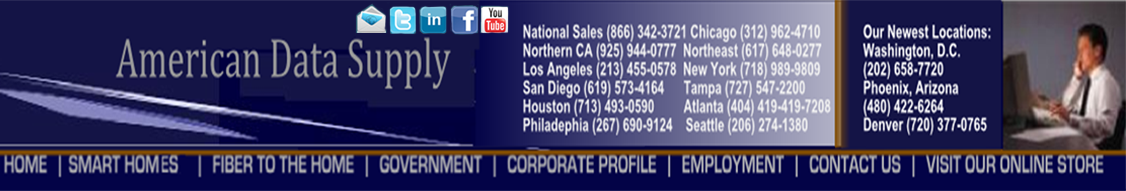Can you give a detailed response to the following question using the information from the image? How many social media channels are displayed?

Icons for social media channels such as LinkedIn, Twitter, and Facebook are prominently displayed, reflecting the company's engagement with digital platforms.